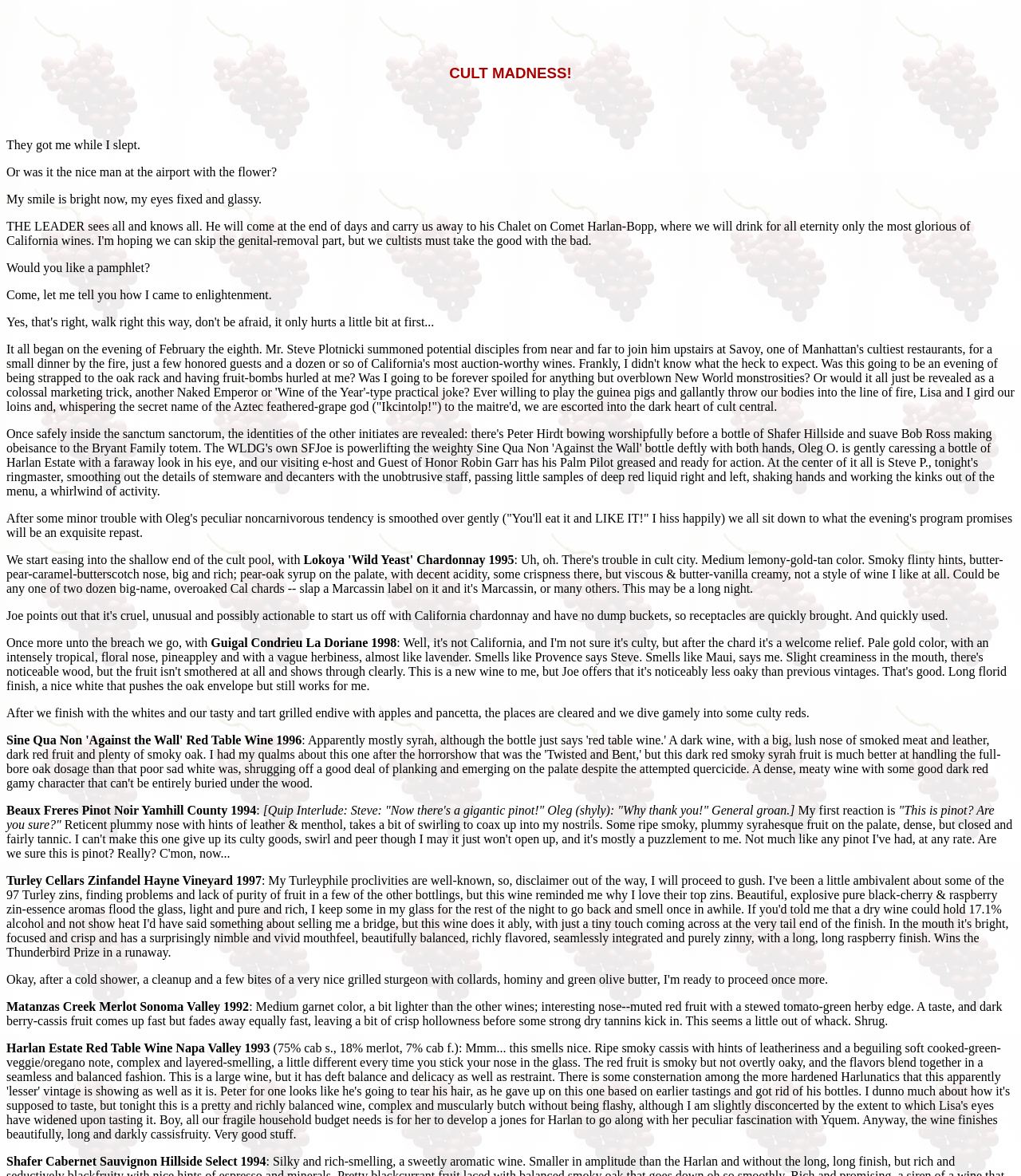What is the purpose of the dinner at Savoy?
Analyze the image and provide a thorough answer to the question.

The purpose of the dinner at Savoy is a wine tasting event, where the author and other guests are invited to taste a selection of wines, including whites and reds, and share their opinions and reactions.